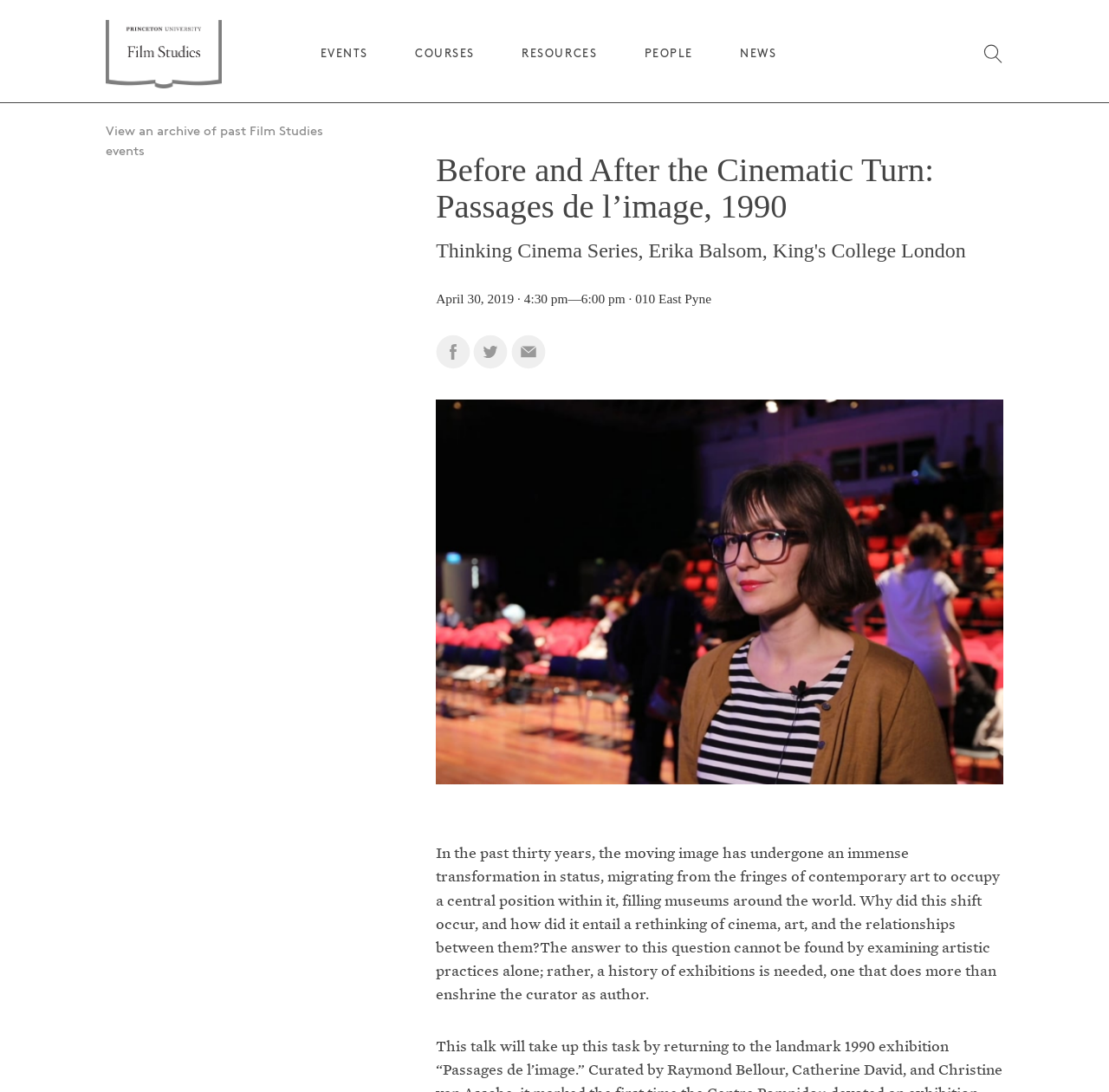Please identify the bounding box coordinates of the element's region that I should click in order to complete the following instruction: "Leave a comment". The bounding box coordinates consist of four float numbers between 0 and 1, i.e., [left, top, right, bottom].

None